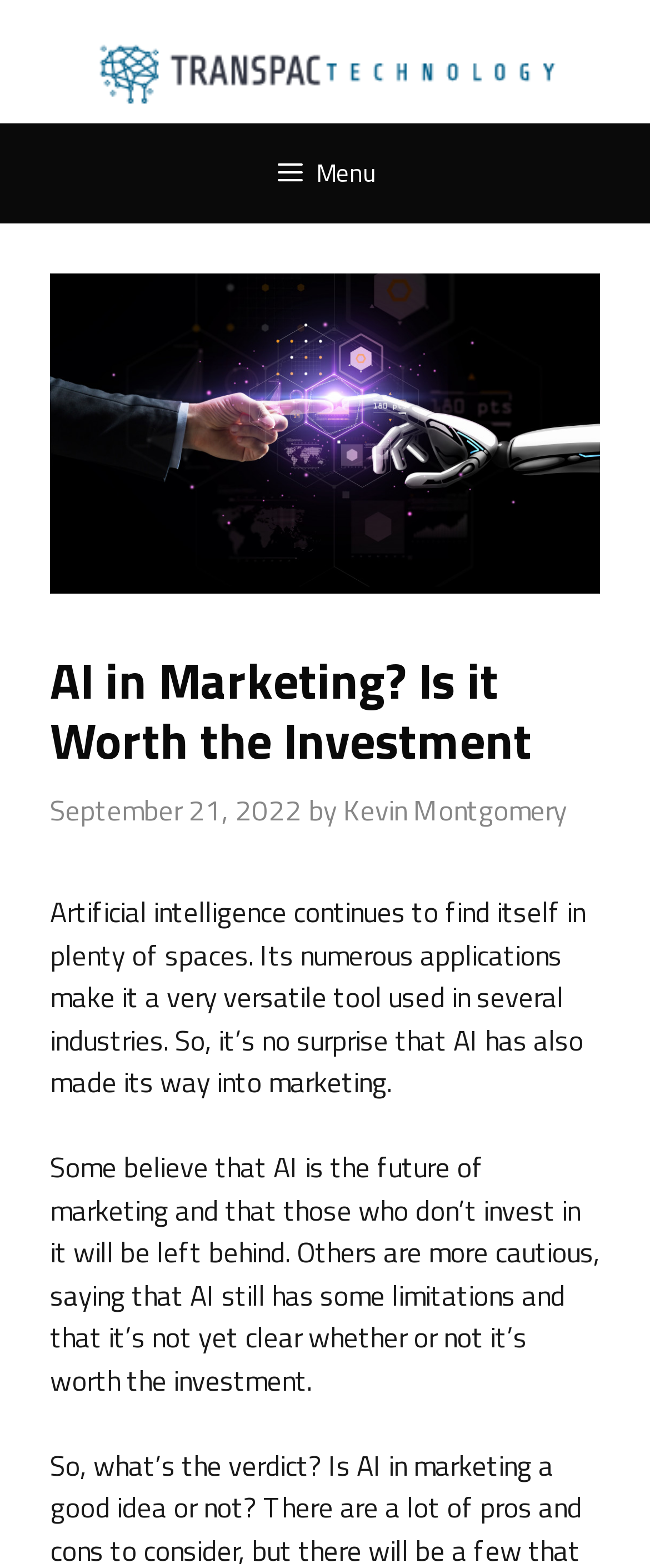What is the date of publication of the article?
Analyze the image and provide a thorough answer to the question.

The webpage contains a time element with the text 'September 21, 2022', which is likely the date of publication of the article.